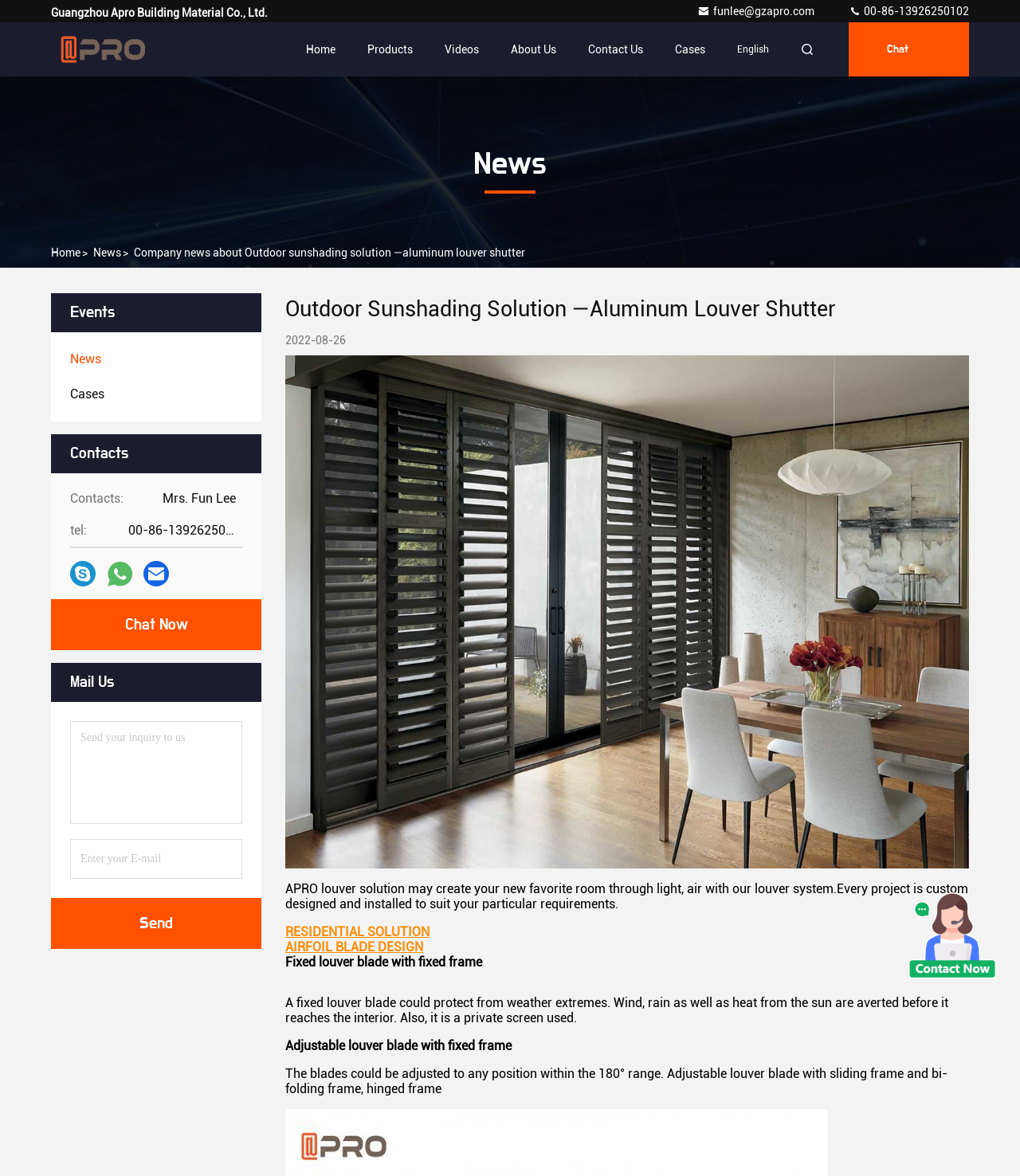What is the topic of the news?
Carefully examine the image and provide a detailed answer to the question.

I found the topic of the news by looking at the heading 'Outdoor Sunshading Solution —Aluminum Louver Shutter' which is located in the middle of the webpage.